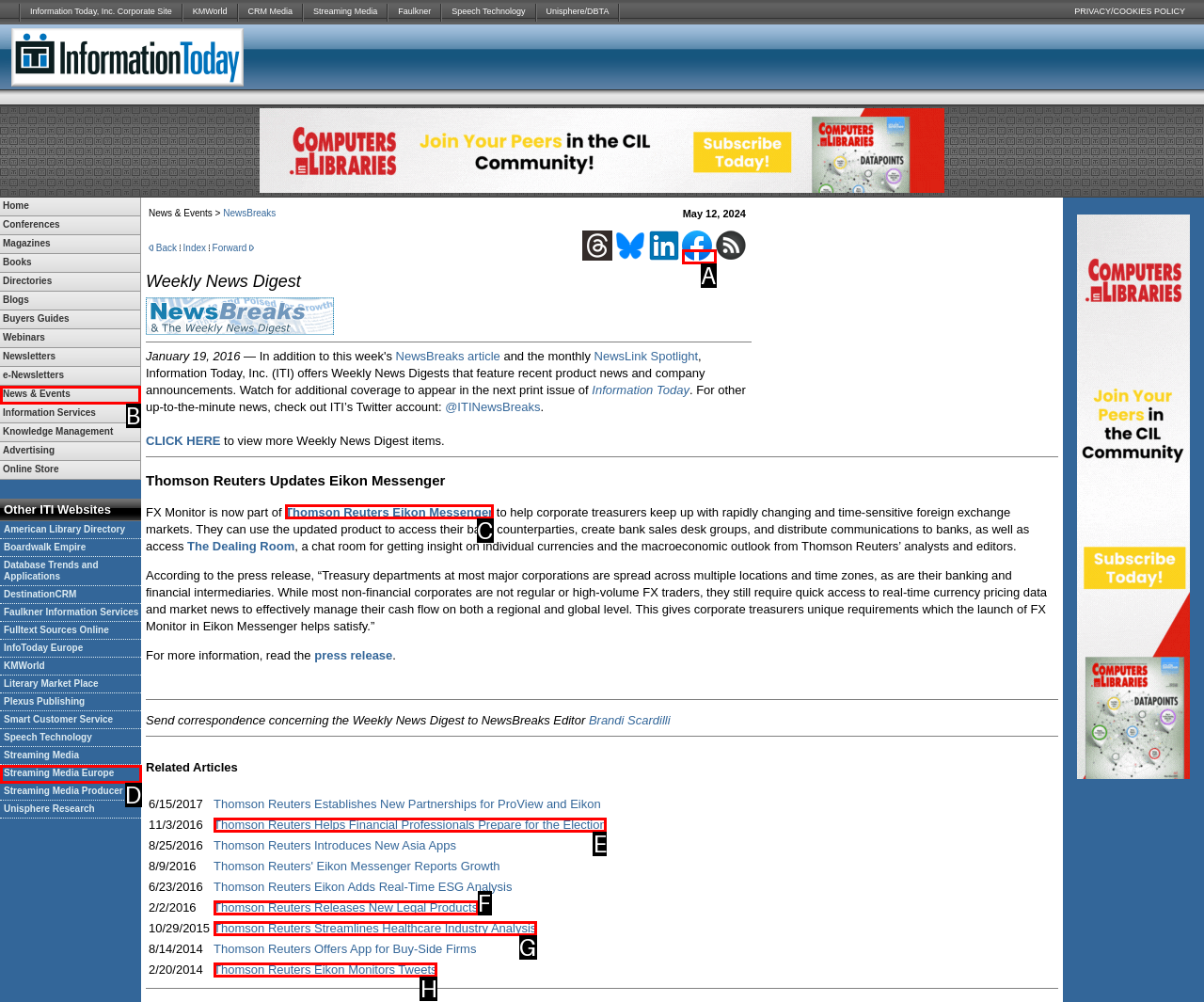Determine which HTML element fits the description: Thomson Reuters Eikon Monitors Tweets. Answer with the letter corresponding to the correct choice.

H